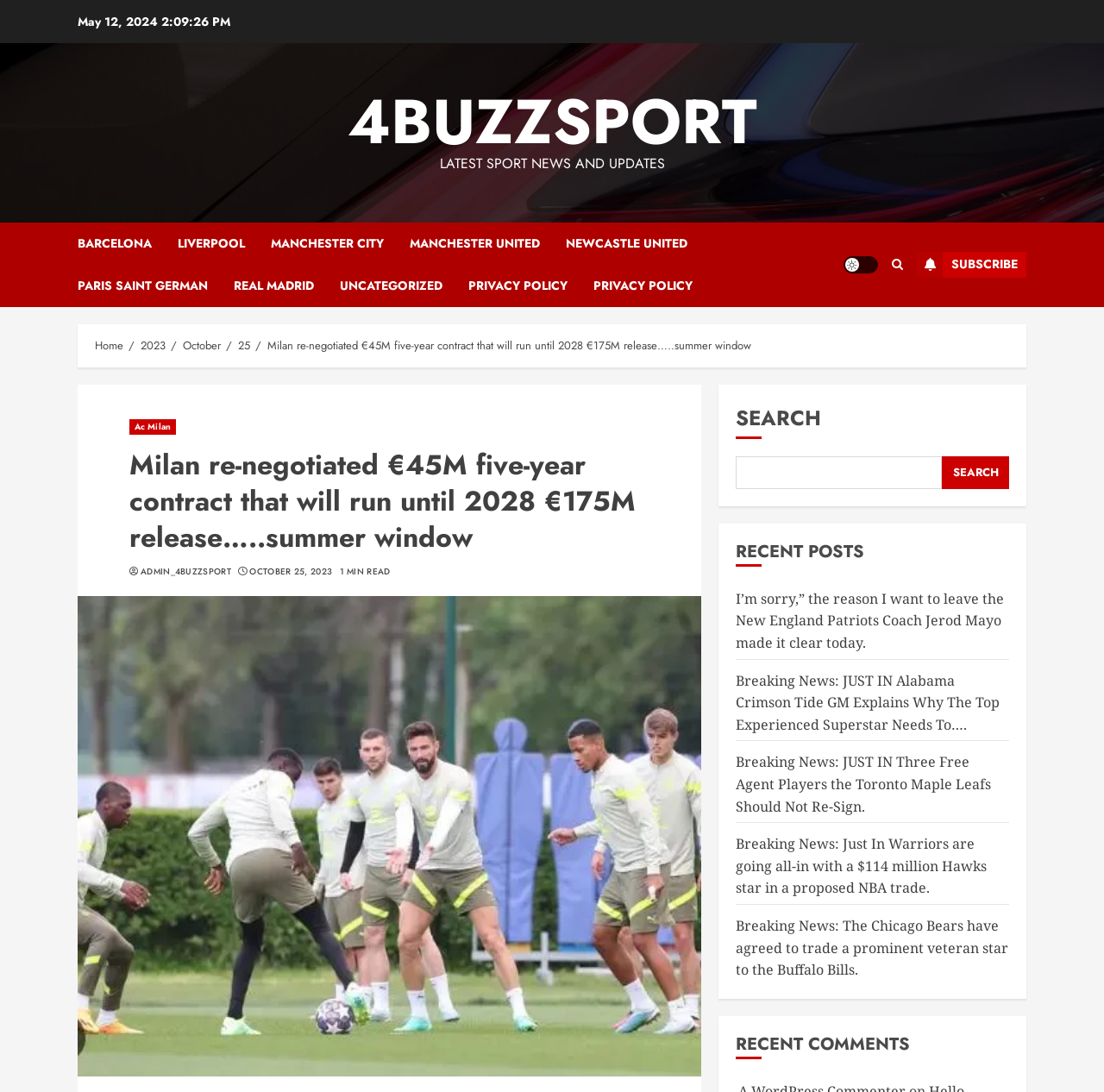Can you extract the headline from the webpage for me?

Milan re-negotiated €45M five-year contract that will run until 2028 €175M release…..summer window